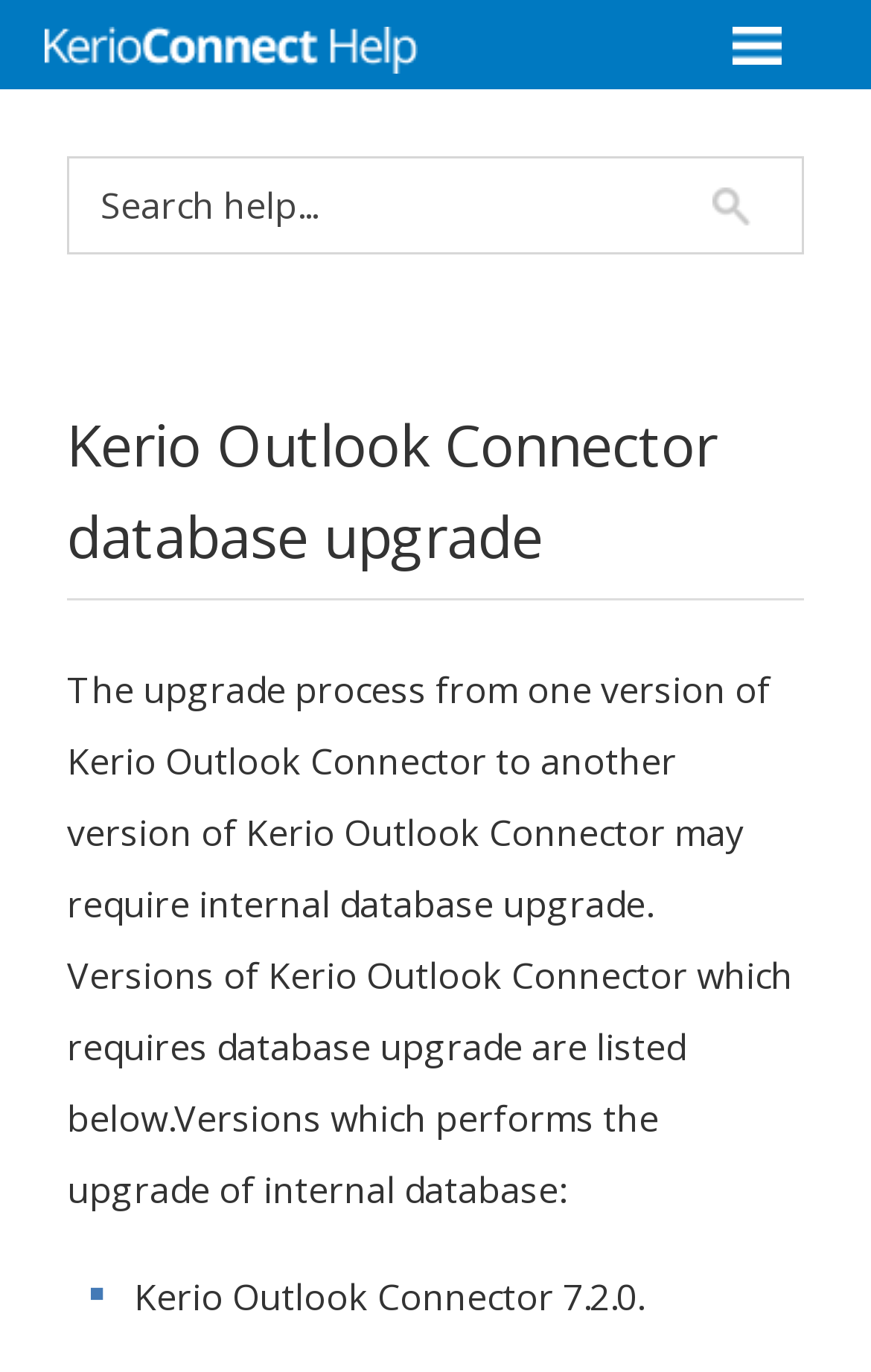What is the version of Outlook Connector mentioned?
Please describe in detail the information shown in the image to answer the question.

The webpage mentions 'Outlook Connector 7.2.0.' as one of the versions that requires a database upgrade.